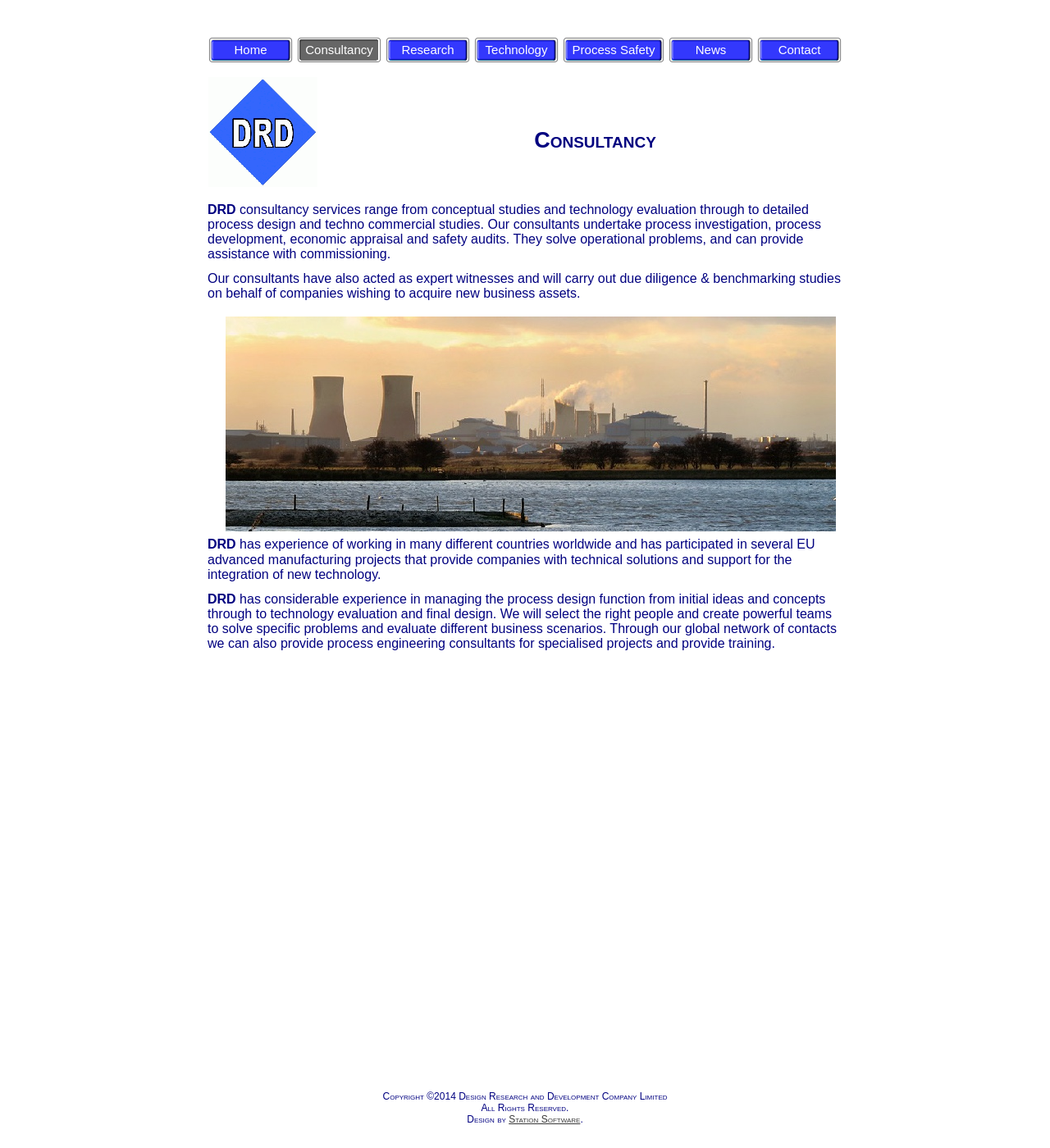Analyze the image and deliver a detailed answer to the question: What kind of projects has the company participated in?

The type of projects the company has participated in is mentioned in the StaticText element with the text 'has participated in several EU advanced manufacturing projects that provide companies with technical solutions and support for the integration of new technology.' at coordinates [0.198, 0.468, 0.776, 0.506].